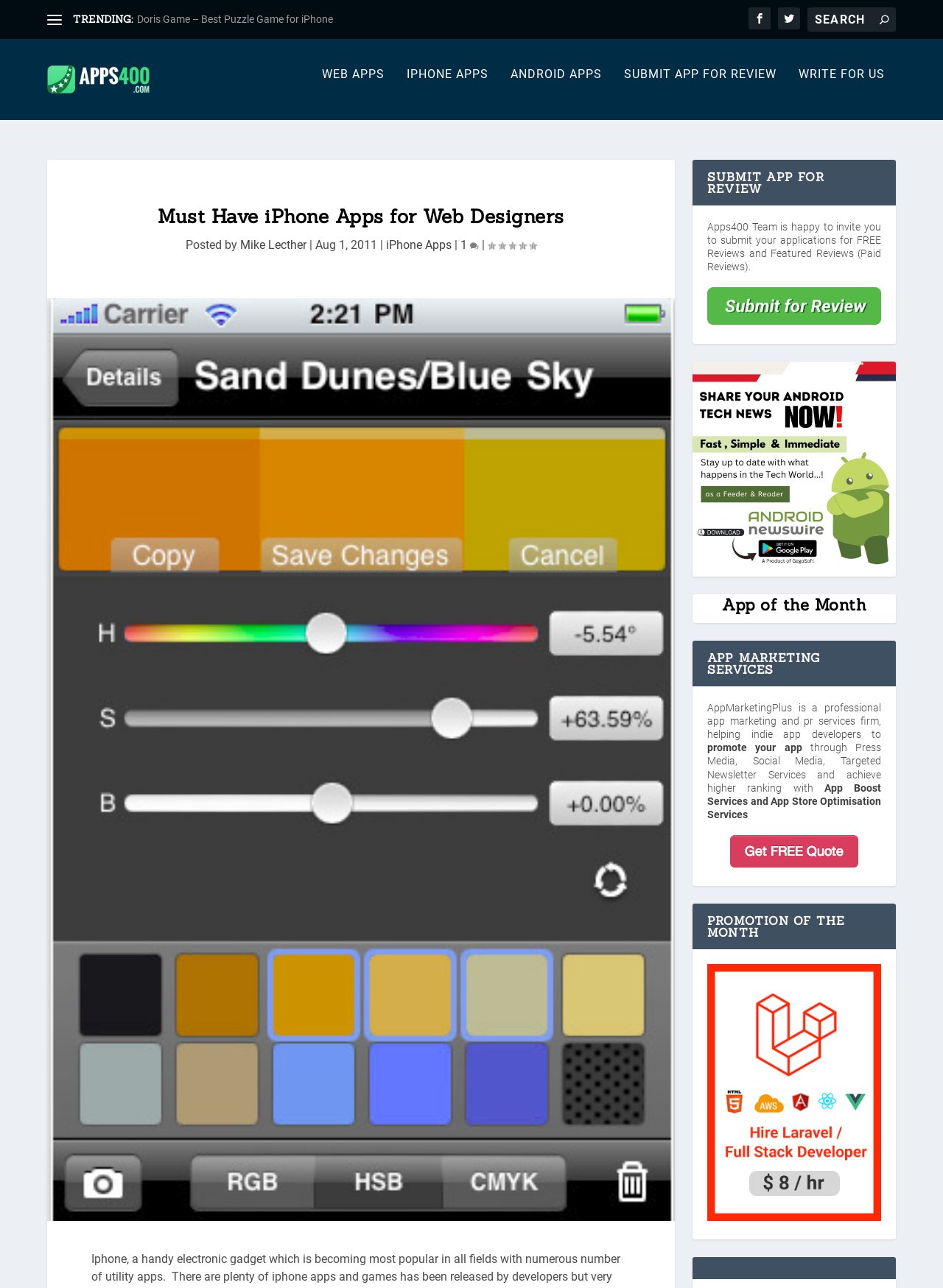By analyzing the image, answer the following question with a detailed response: What is the name of the author who posted the article?

The author's name is mentioned in the text 'Posted by Mike Lecther' which is located below the heading 'Must Have iPhone Apps for Web Designers'.